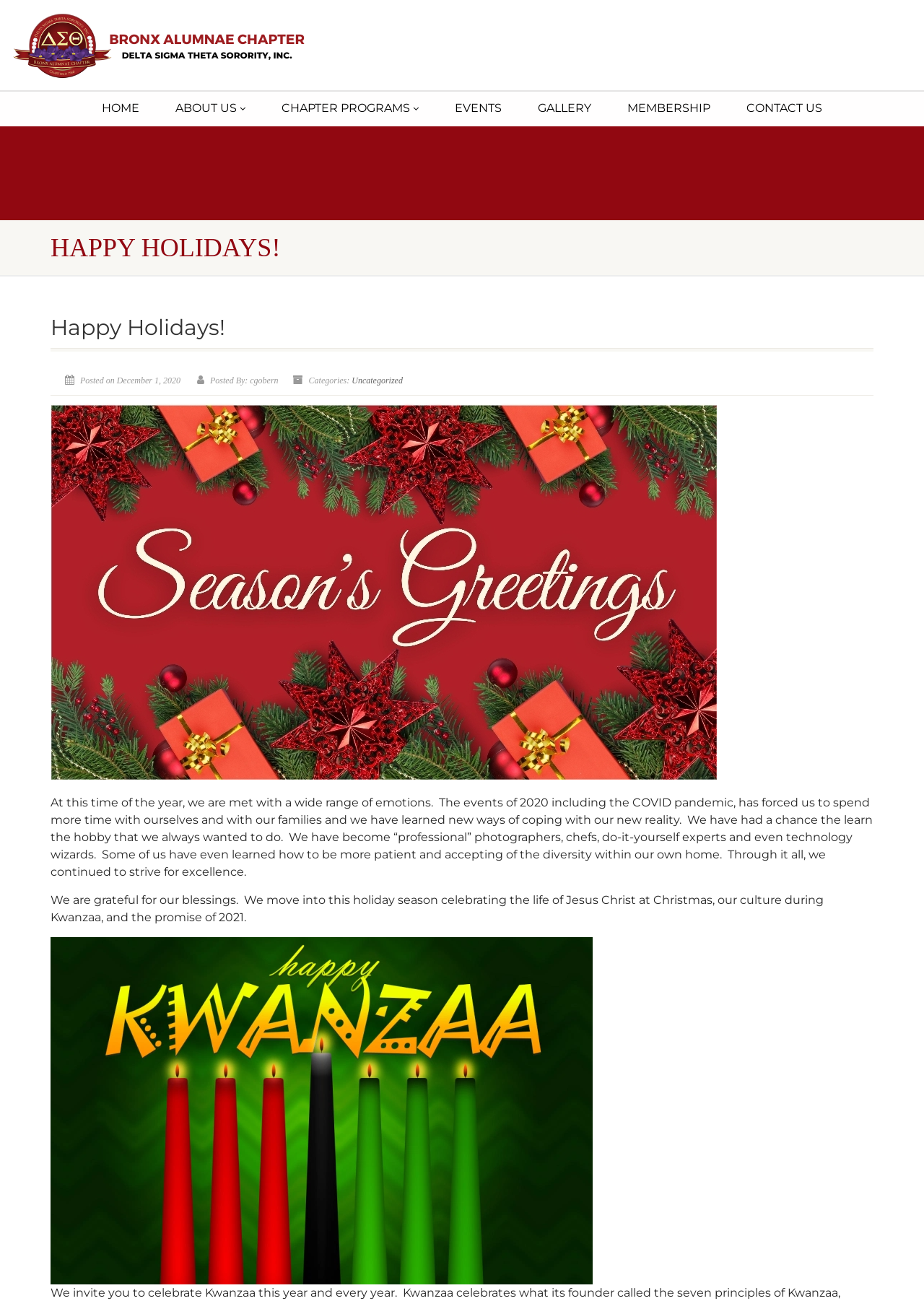Explain in detail what is displayed on the webpage.

The webpage is about the Bronx Alumnae Chapter of Delta Sigma Theta Sorority, Inc., with a festive tone for the holiday season. At the top, there is a heading that reads "Delta Sigma Theta Bronx Alumni Chapter" with an accompanying image. Below this, there is a navigation menu with seven links: "HOME", "ABOUT US", "CHAPTER PROGRAMS", "EVENTS", "GALLERY", "MEMBERSHIP", and "CONTACT US", which are evenly spaced and aligned horizontally.

Further down, there is a large heading that reads "HAPPY HOLIDAYS!" in bold font. Below this, there is a section with a header that contains a post with a title "Happy Holidays!" and a brief description. The post is dated December 1, 2020, and is attributed to an author named "cgobern". The post itself is a heartfelt message that reflects on the challenges of 2020, including the COVID pandemic, and how people have learned to cope and find new ways to spend time with themselves and their families. The message expresses gratitude for blessings and looks forward to celebrating the holiday season.

To the right of the post, there is a figure with a link, which appears to be an image related to the holiday season. Overall, the webpage has a warm and festive tone, with a focus on the holiday season and the chapter's message of gratitude and celebration.